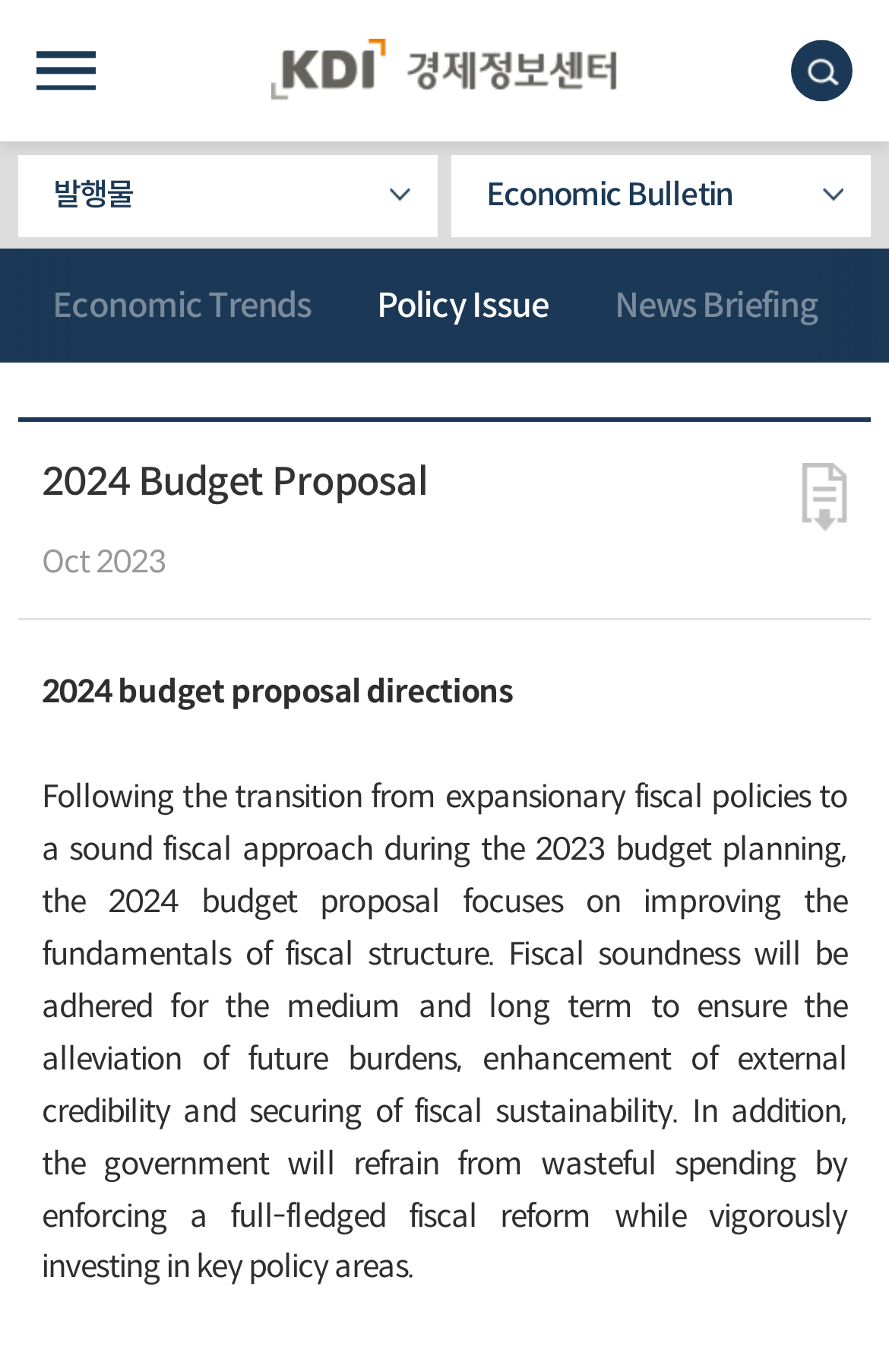From the details in the image, provide a thorough response to the question: What is the name of the economic bulletin?

I found the answer by looking at the button element with the text 'Economic Bulletin' located at [0.507, 0.112, 0.98, 0.173].